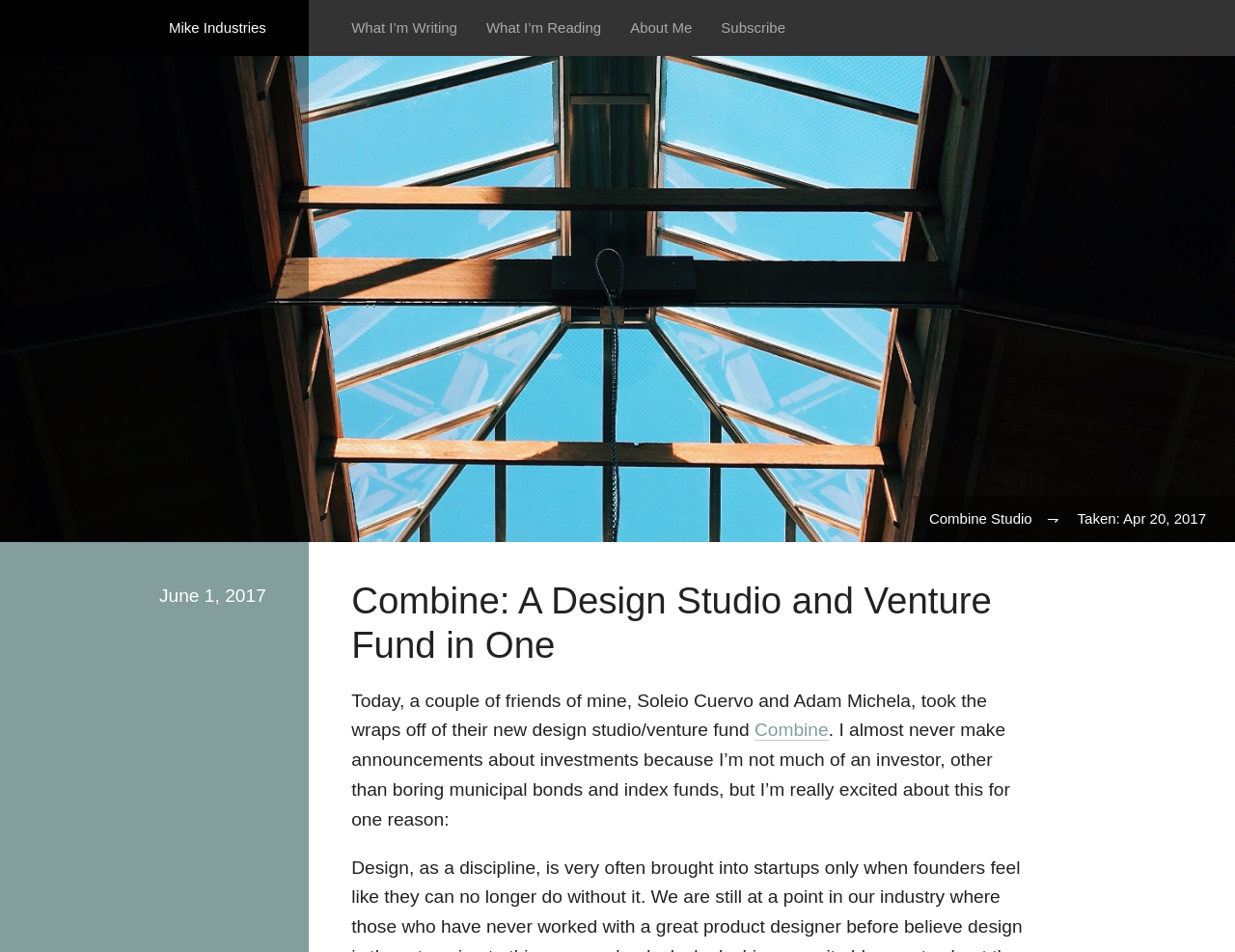What is the date mentioned in the text?
Please ensure your answer to the question is detailed and covers all necessary aspects.

The question is asking about the date mentioned in the text. By reading the text, we can find the answer in the sentence 'Taken: Apr 20, 2017'. The date mentioned is April 20, 2017.